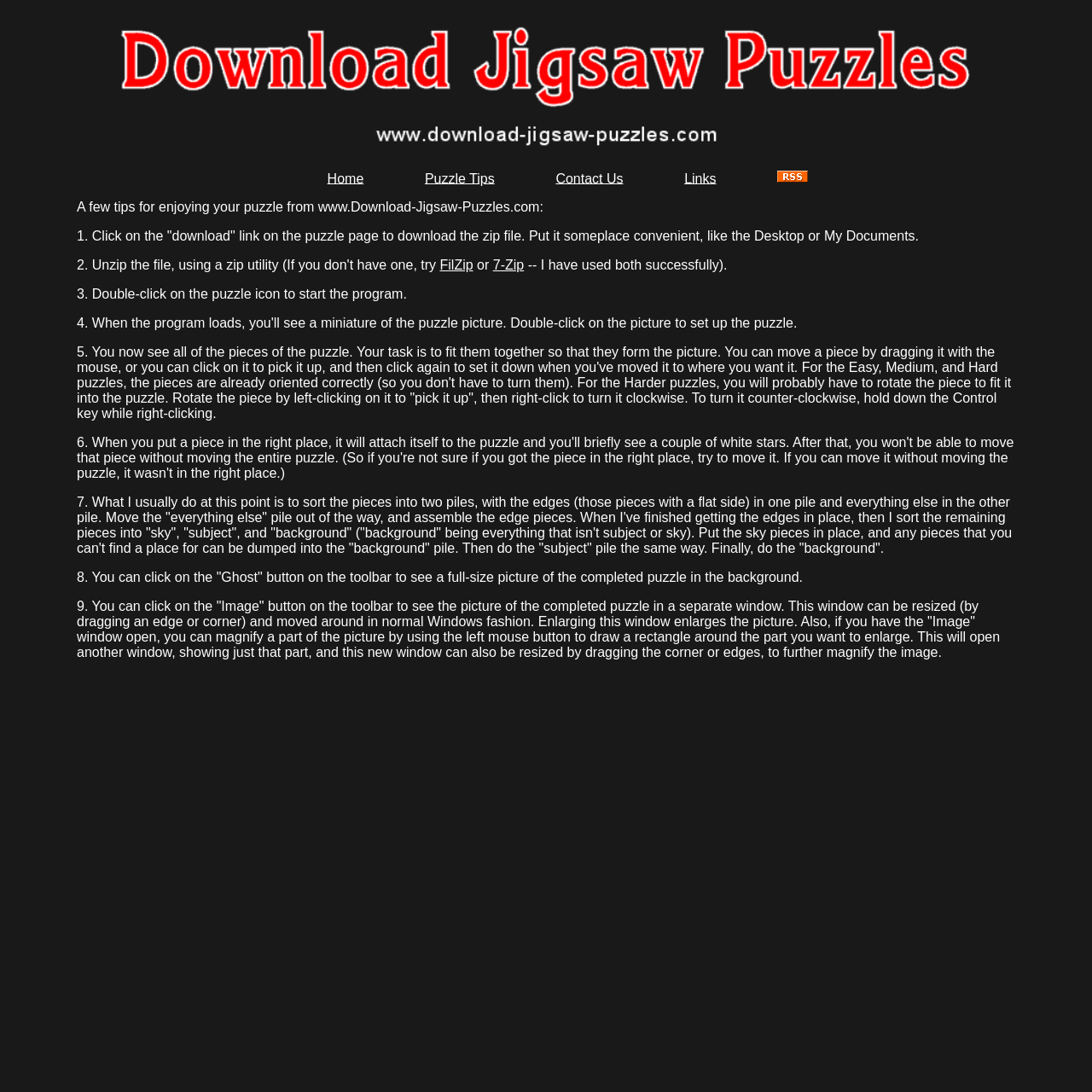Locate the bounding box coordinates of the UI element described by: "alt="RSS"". The bounding box coordinates should consist of four float numbers between 0 and 1, i.e., [left, top, right, bottom].

[0.686, 0.111, 0.766, 0.216]